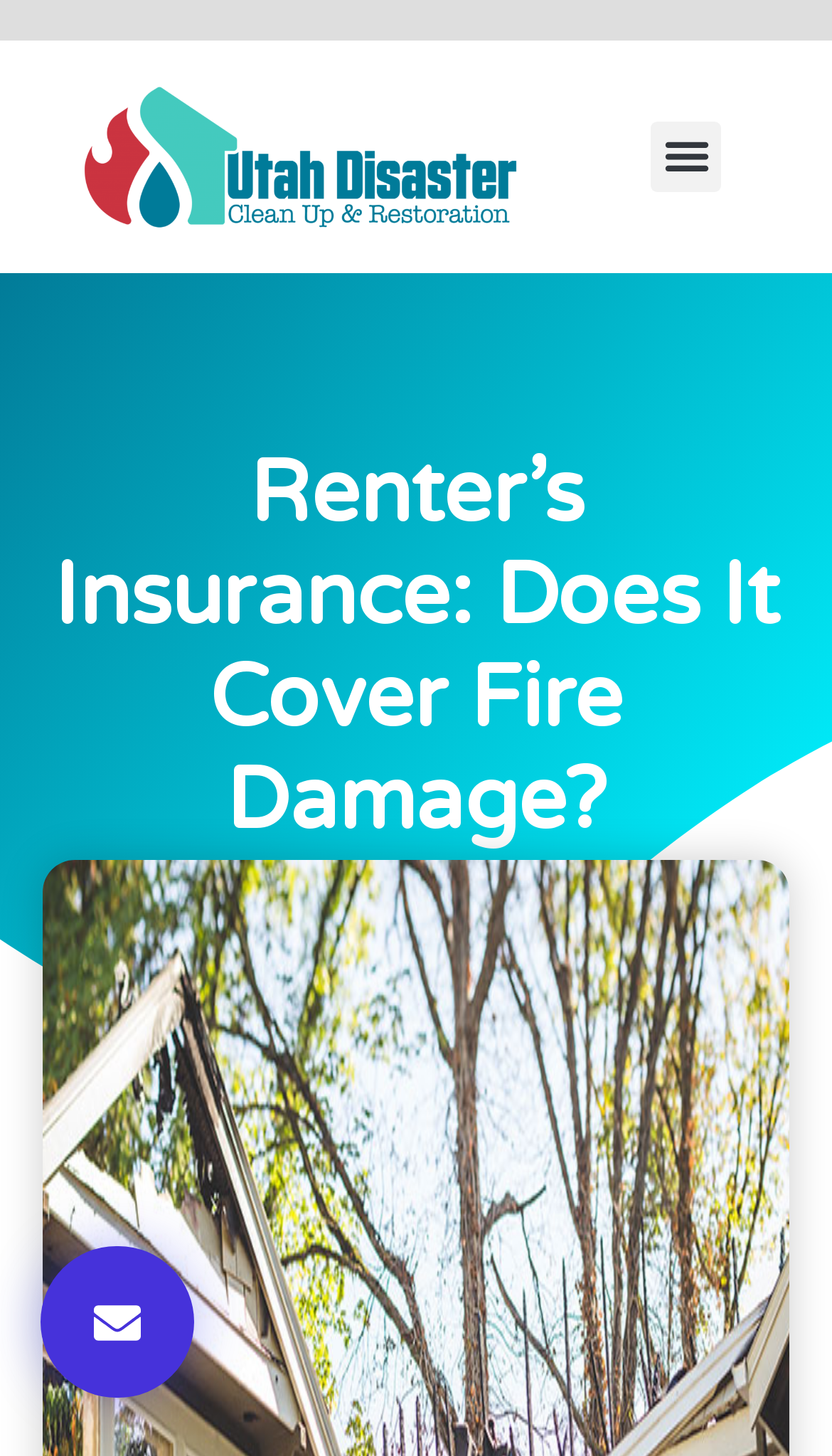What is the topic of the webpage?
Please look at the screenshot and answer using one word or phrase.

Renter's Insurance and Fire Damage